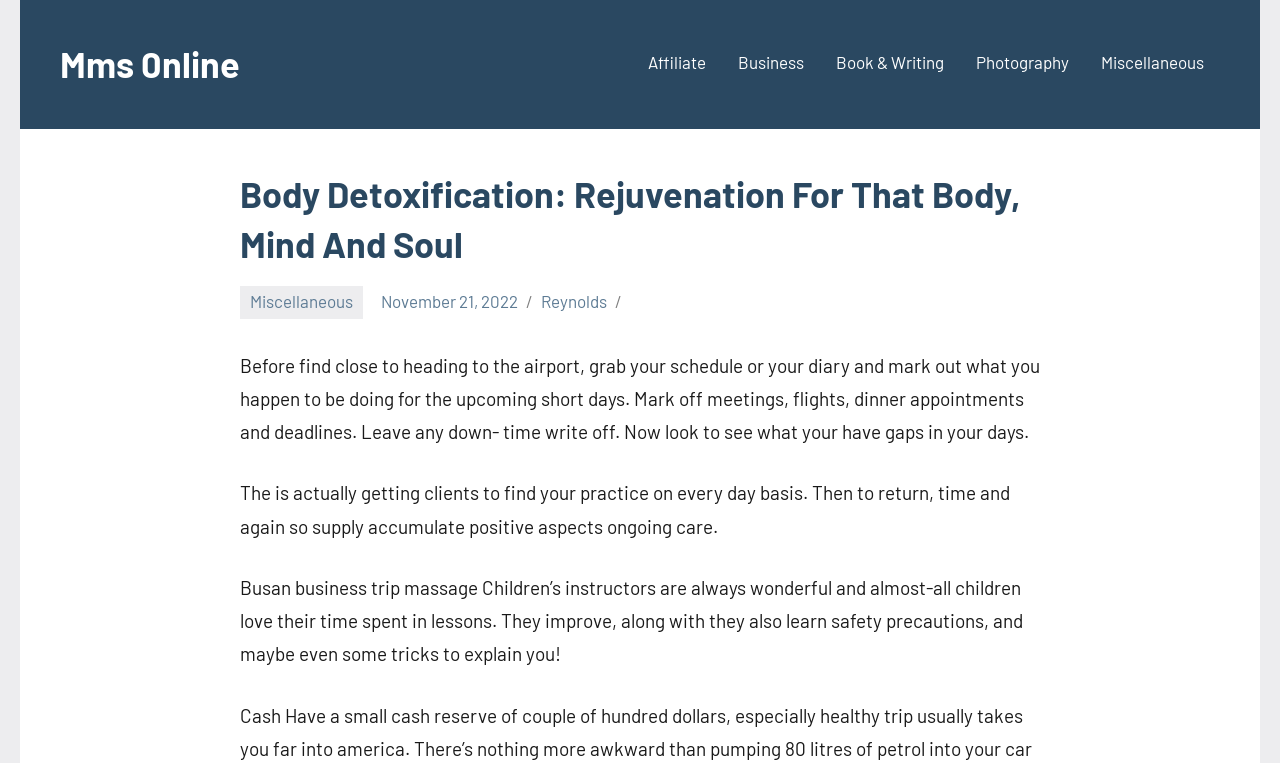Find the bounding box coordinates of the UI element according to this description: "Mms 0nline".

[0.047, 0.055, 0.188, 0.112]